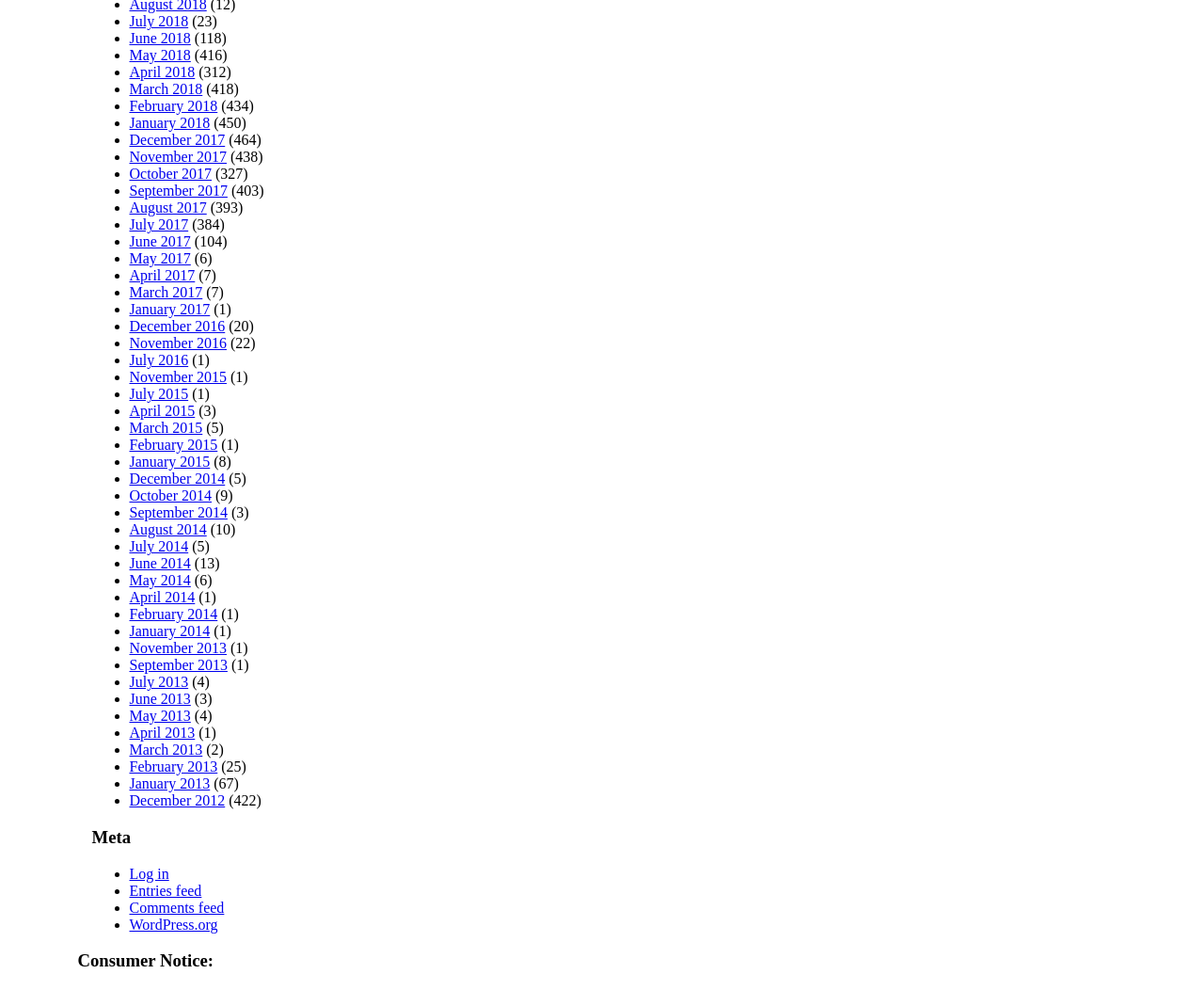What is the month with the highest number of items?
Based on the visual content, answer with a single word or a brief phrase.

January 2018